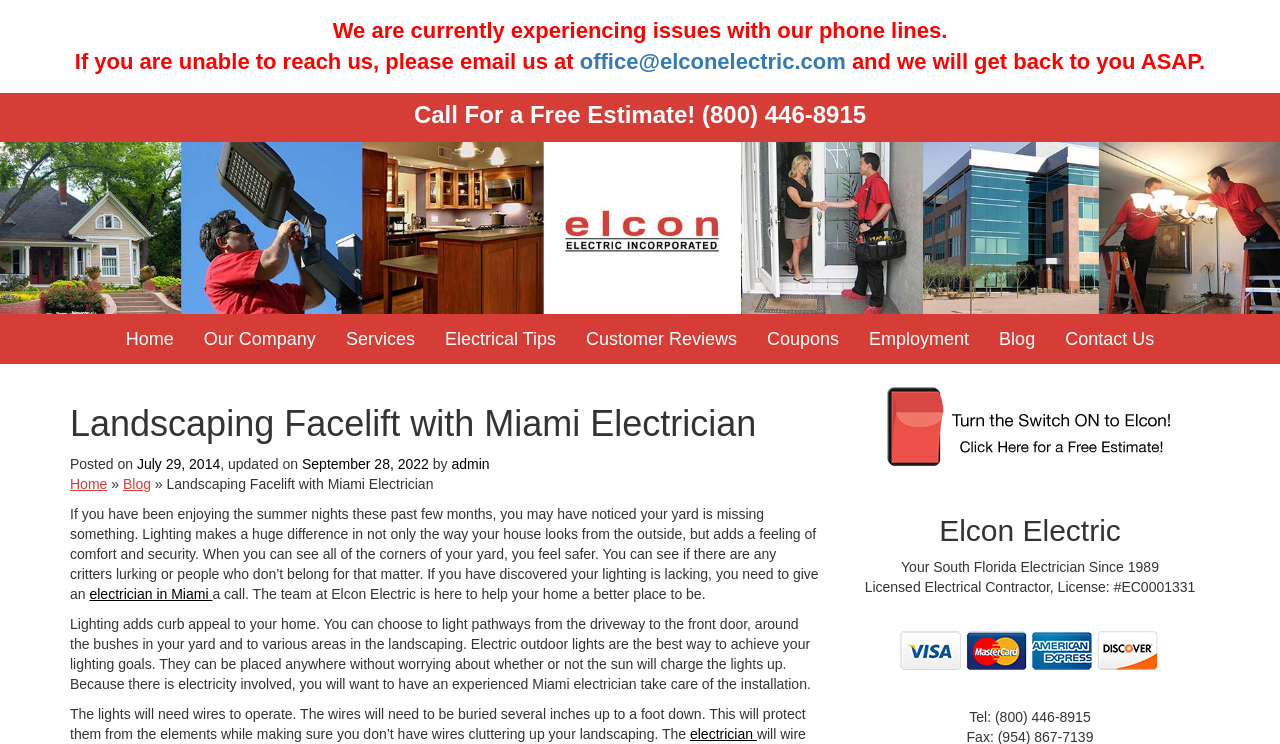What is the license number of the electrical contractor?
Answer the question based on the image using a single word or a brief phrase.

#EC0001331